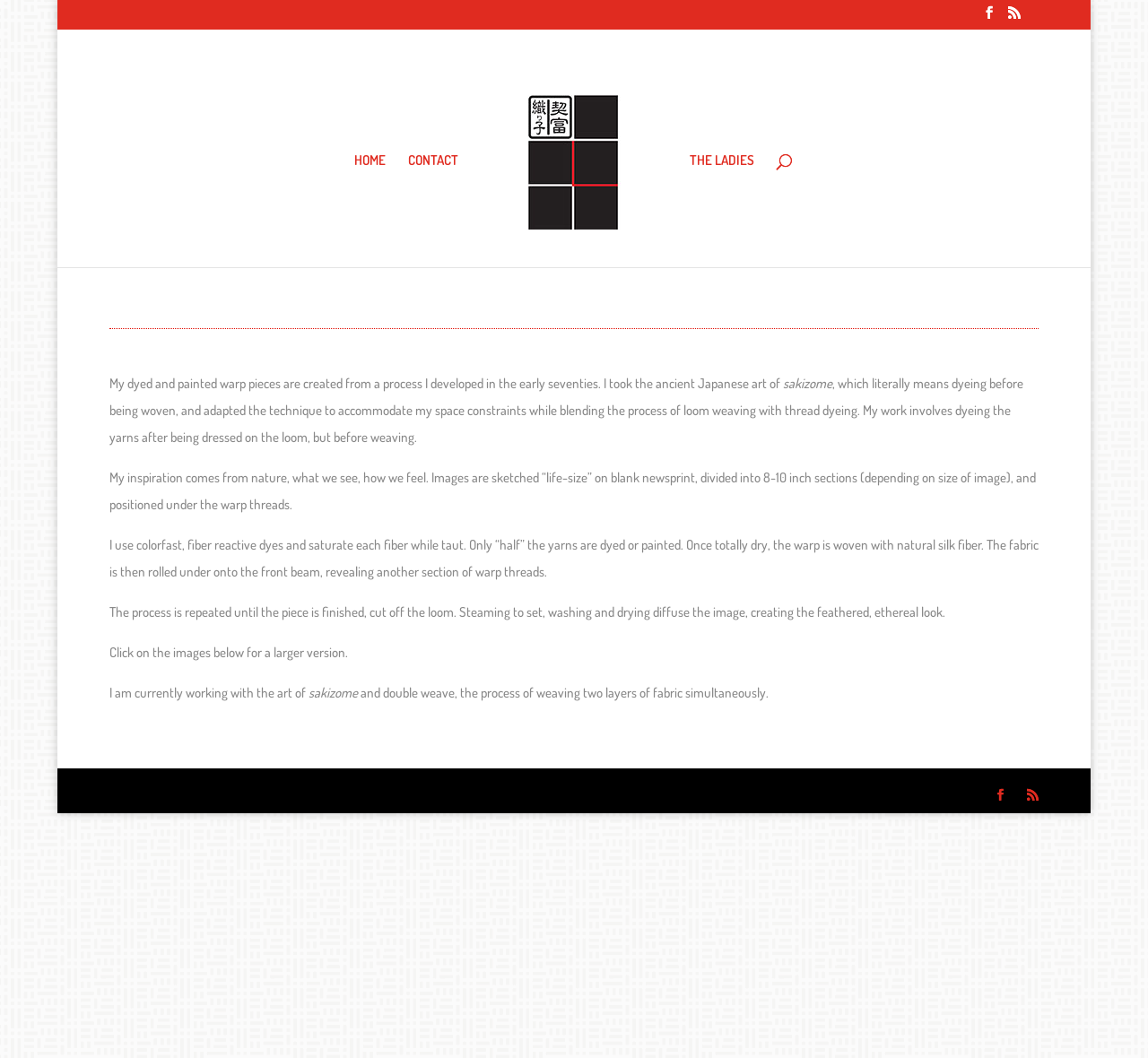Locate the bounding box coordinates of the element to click to perform the following action: 'Click on the HOME link'. The coordinates should be given as four float values between 0 and 1, in the form of [left, top, right, bottom].

[0.309, 0.146, 0.336, 0.247]